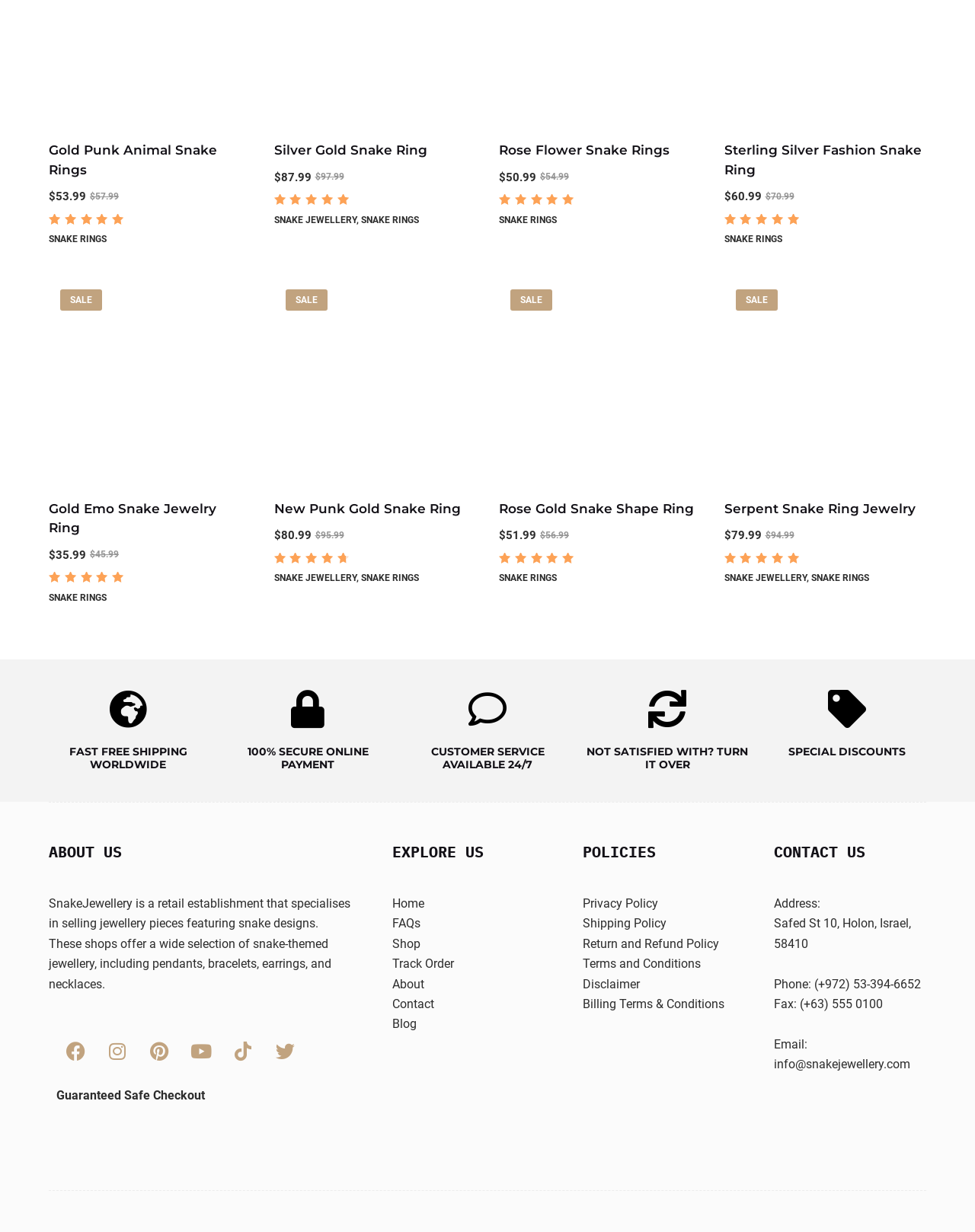How many policies are listed on the website?
Using the image, provide a concise answer in one word or a short phrase.

2